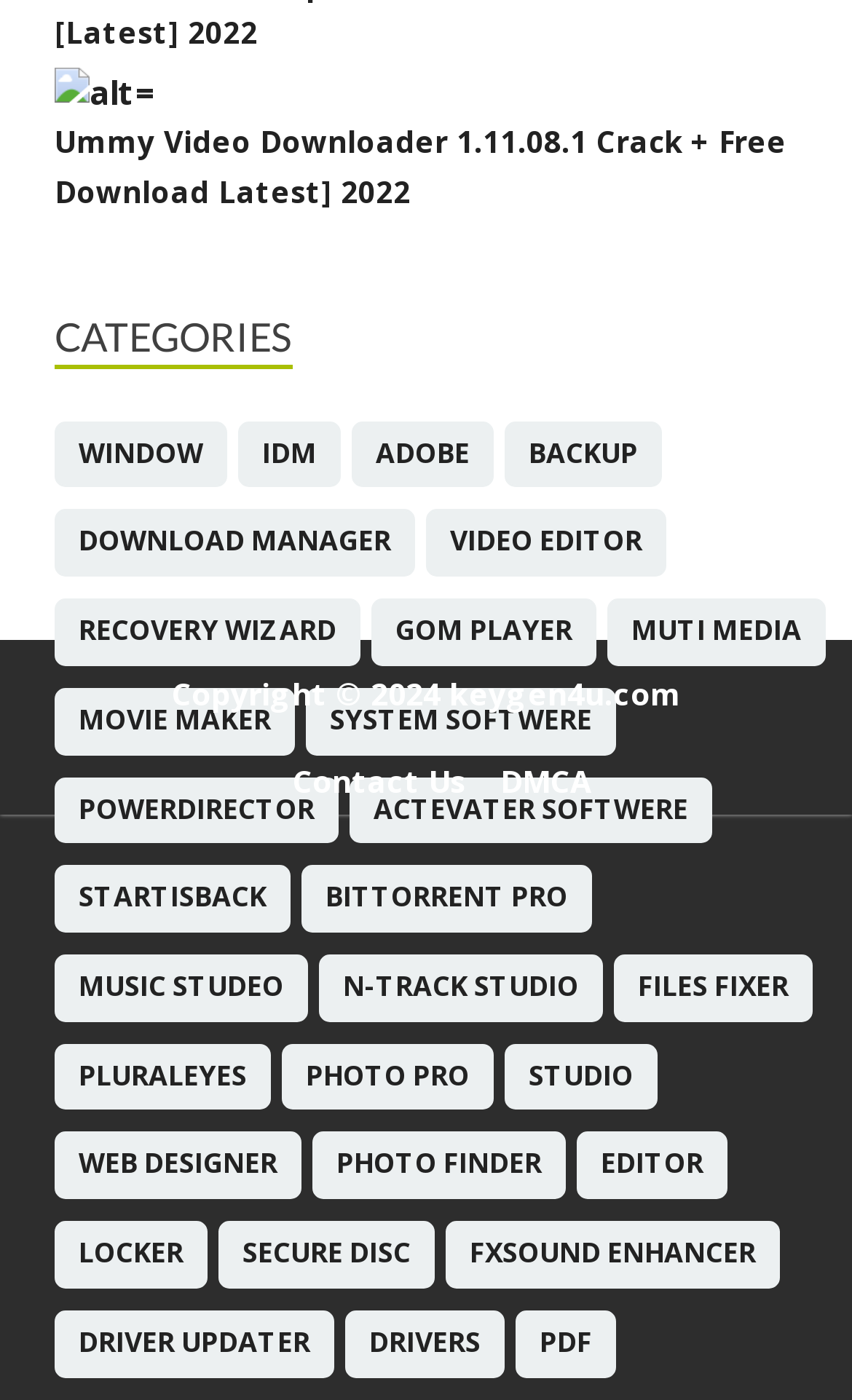How many links are there under the 'CATEGORIES' section?
Based on the visual details in the image, please answer the question thoroughly.

I counted the number of links under the 'CATEGORIES' section, and there are 20 links in total.